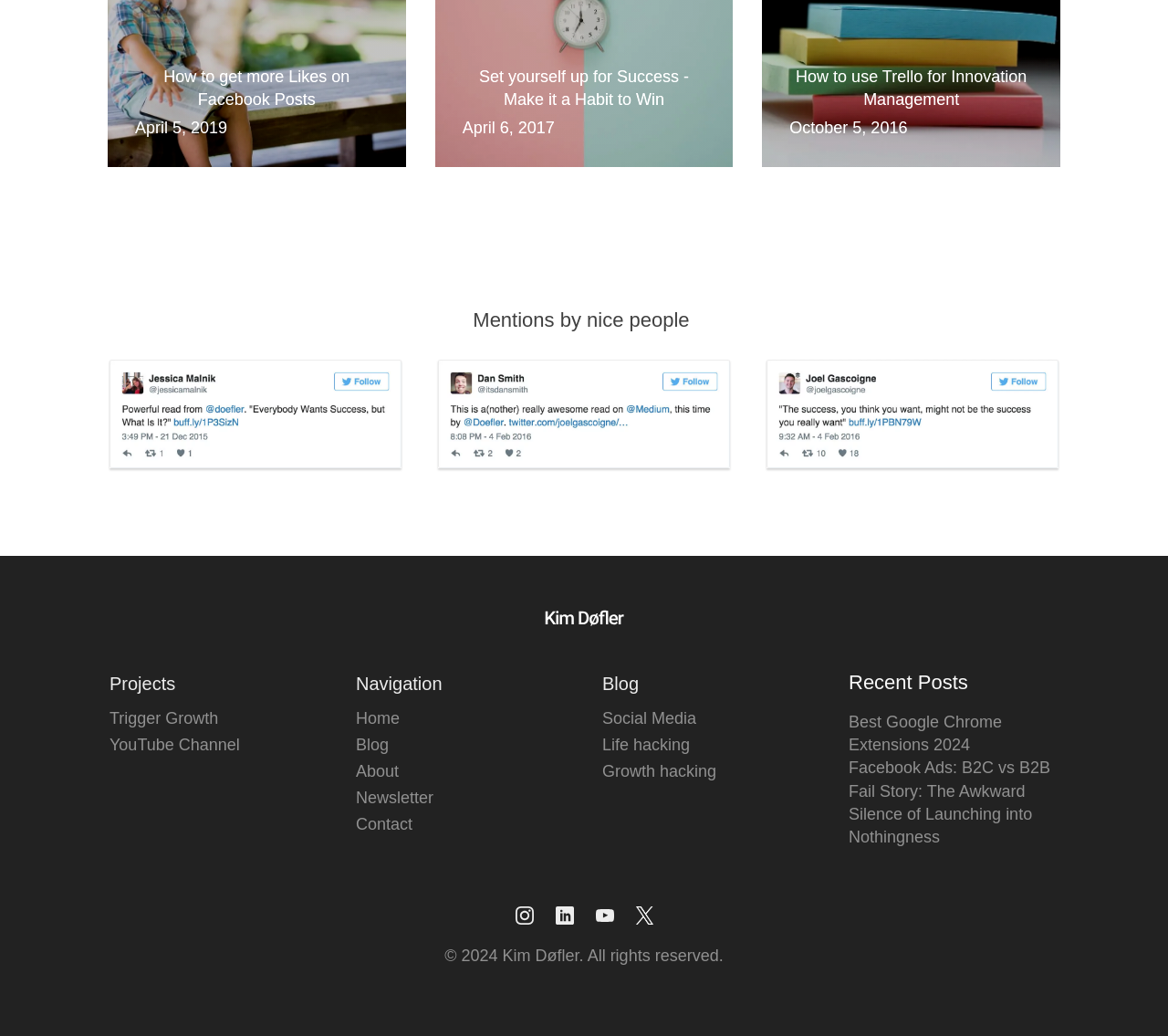Refer to the screenshot and give an in-depth answer to this question: What is the title of the first blog post?

The first blog post is located at the top left of the webpage, and its title is 'How to get more Likes on Facebook Posts', which is indicated by the heading element with bounding box coordinates [0.116, 0.063, 0.324, 0.107] and the link element with bounding box coordinates [0.116, 0.063, 0.324, 0.113].